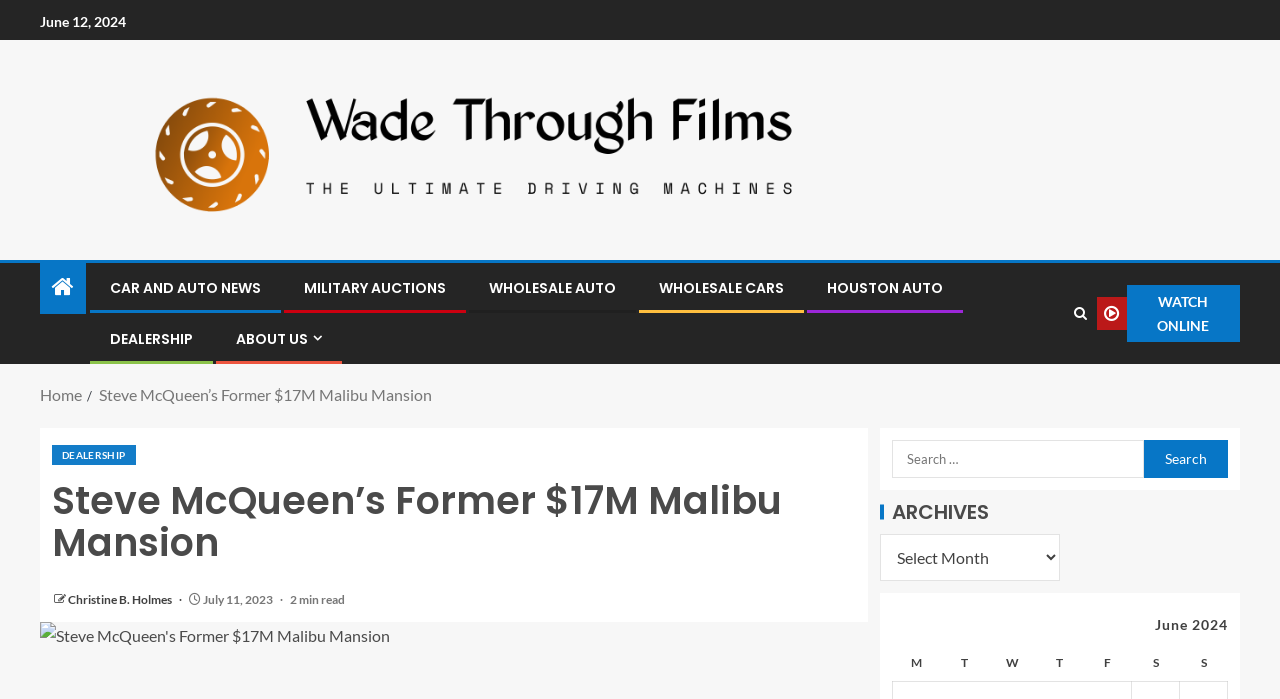Provide the bounding box coordinates of the HTML element described by the text: "Military Auctions".

[0.238, 0.398, 0.348, 0.426]